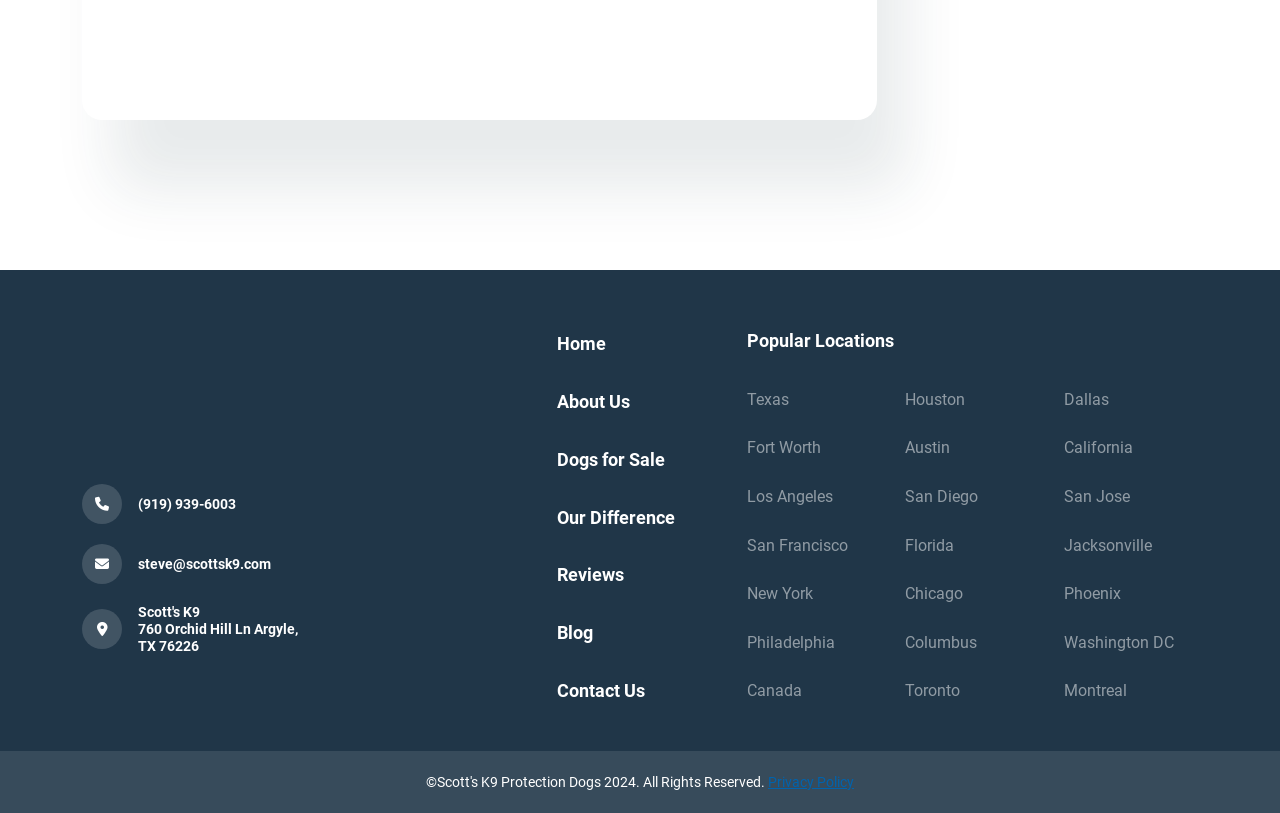Bounding box coordinates must be specified in the format (top-left x, top-left y, bottom-right x, bottom-right y). All values should be floating point numbers between 0 and 1. What are the bounding box coordinates of the UI element described as: Our Difference

[0.435, 0.623, 0.527, 0.649]